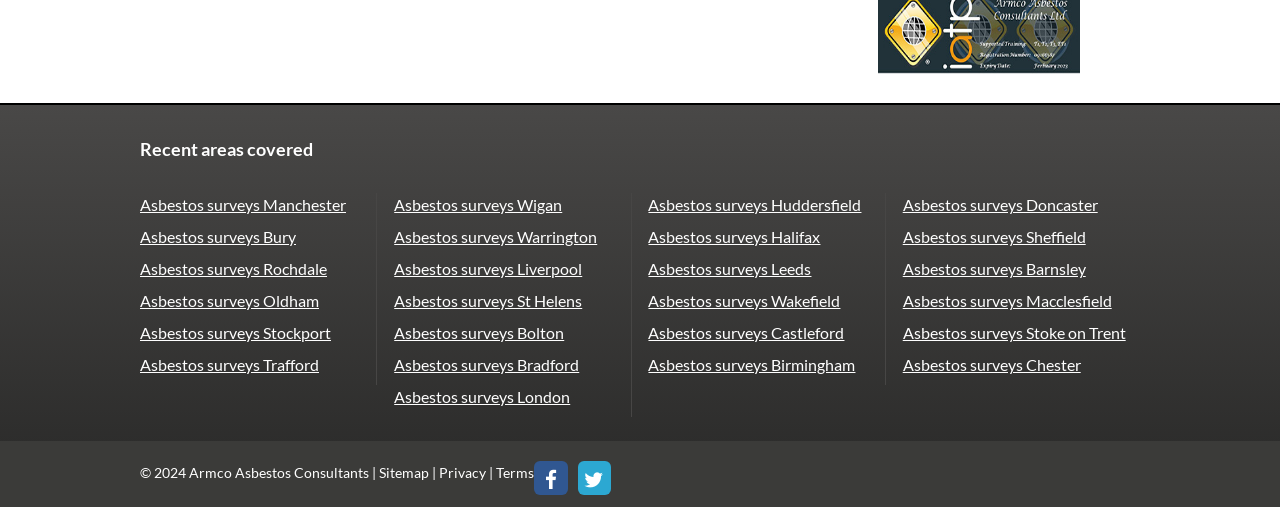Find the bounding box coordinates for the element that must be clicked to complete the instruction: "View asbestos surveys in Manchester". The coordinates should be four float numbers between 0 and 1, indicated as [left, top, right, bottom].

[0.109, 0.381, 0.294, 0.444]